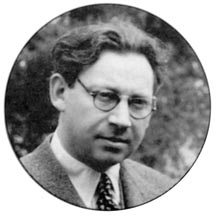Please answer the following question as detailed as possible based on the image: 
What is the context of the image?

The image is likely related to a biography context, specifically concerning noted figures in cinematic history, as indicated by its placement alongside titles such as 'Hollywood Renegades Archive' and 'The Society of Independent Motion Picture Producers'.